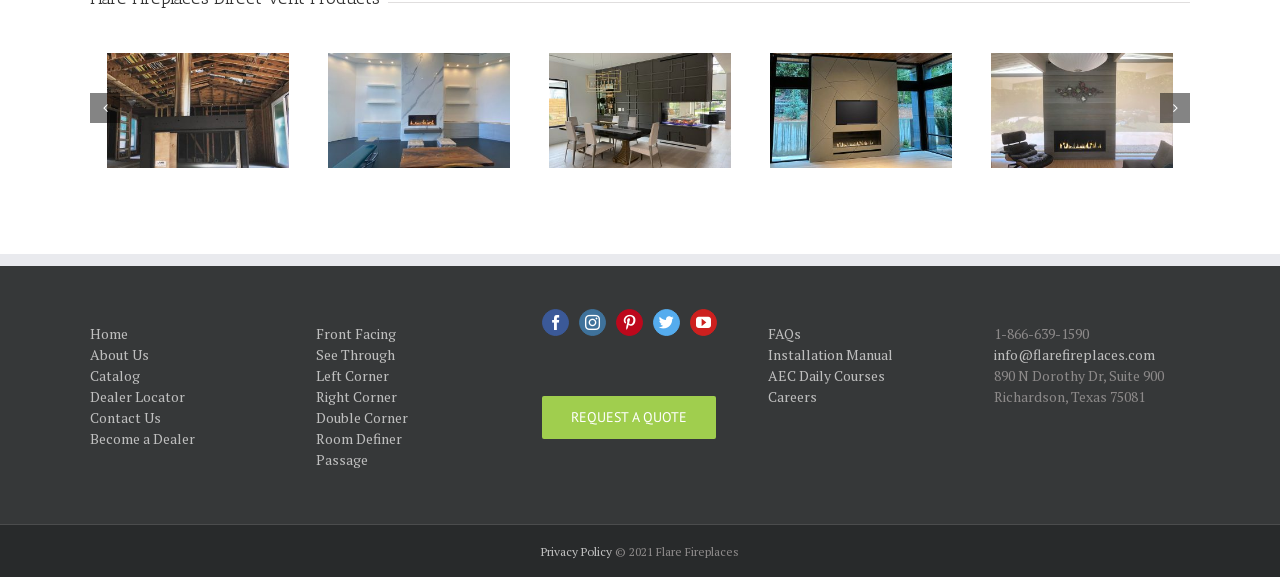Using the format (top-left x, top-left y, bottom-right x, bottom-right y), provide the bounding box coordinates for the described UI element. All values should be floating point numbers between 0 and 1: See Through

[0.247, 0.598, 0.309, 0.63]